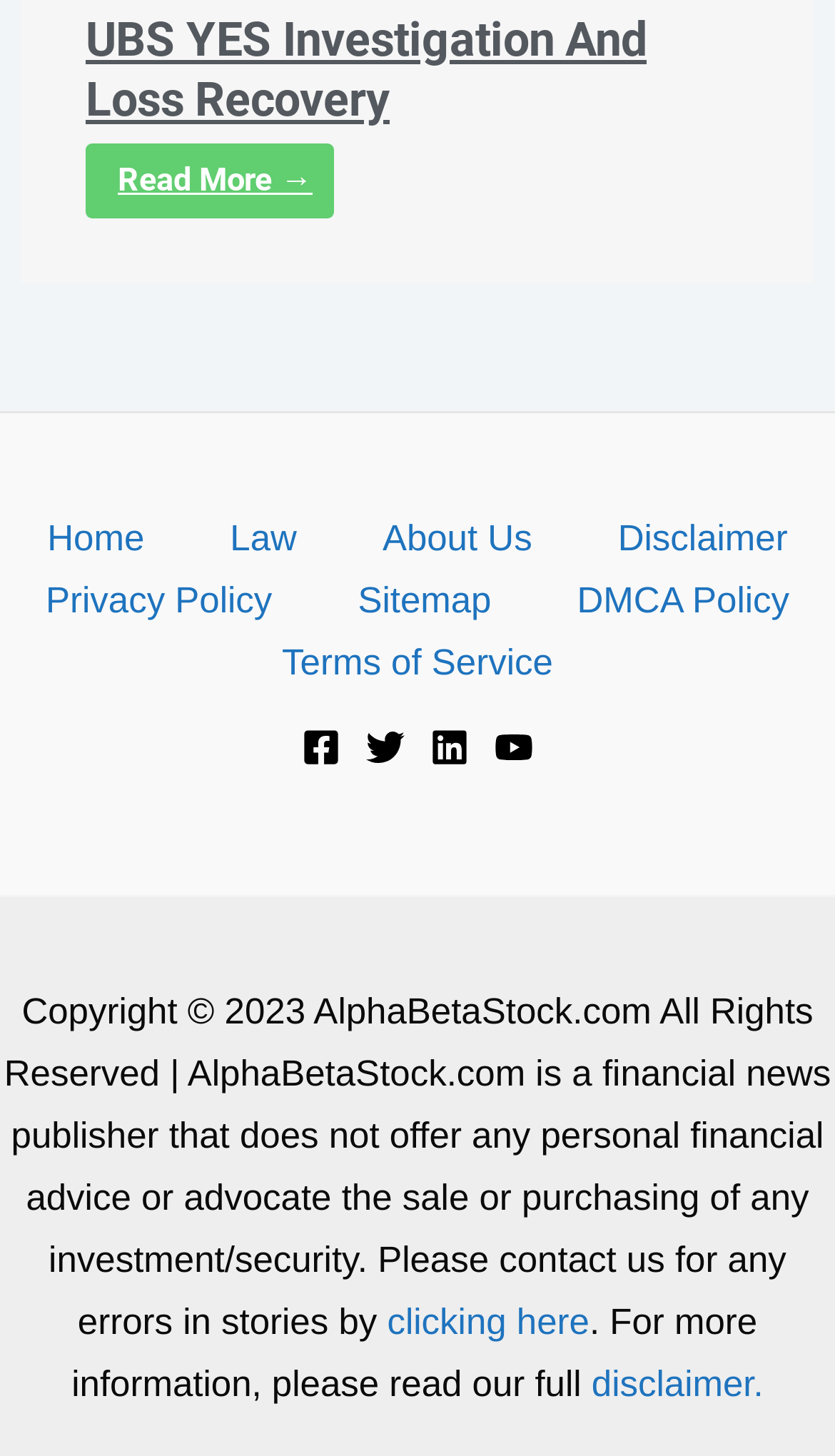What is the year of copyright mentioned on the webpage?
Please provide a single word or phrase based on the screenshot.

2023